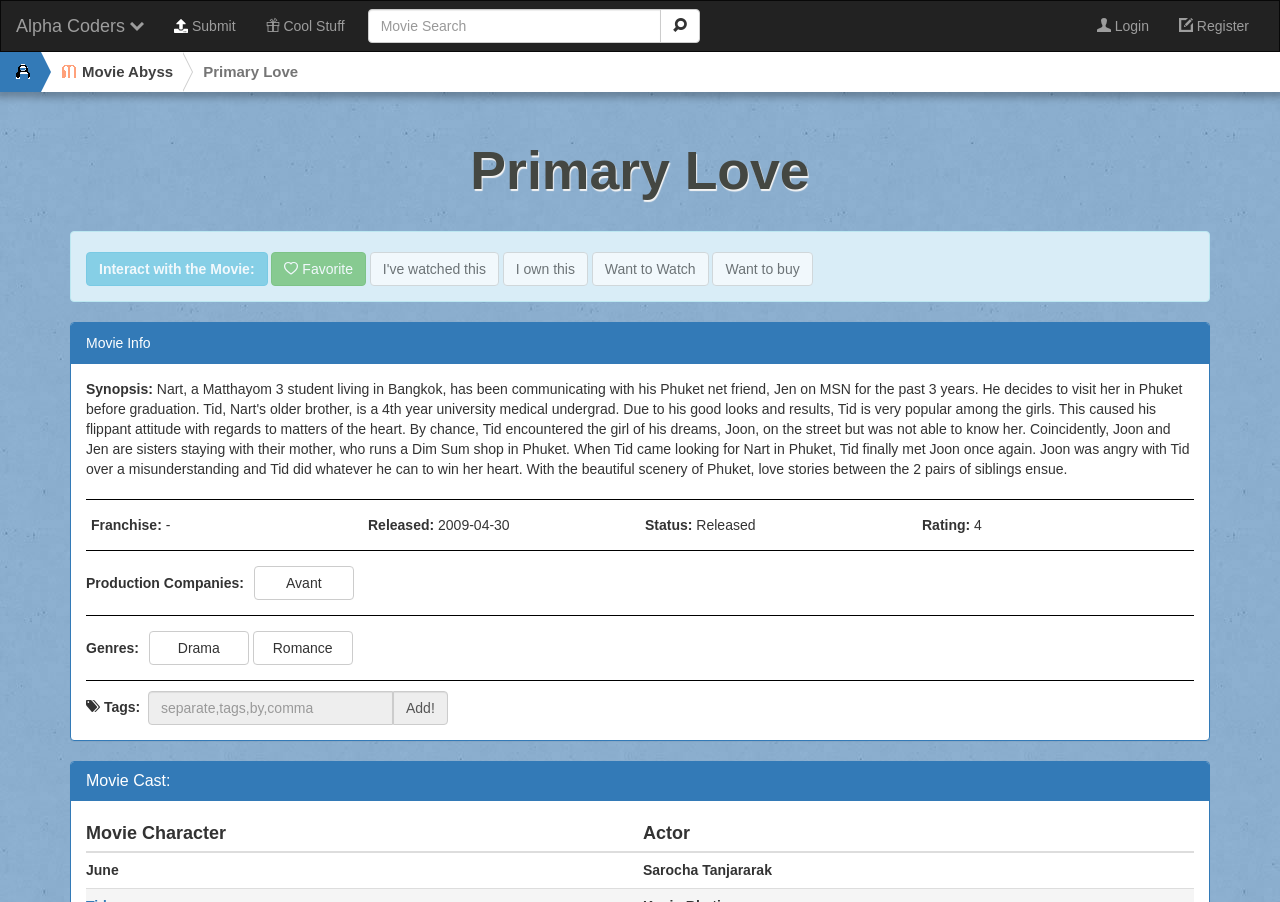Locate the bounding box coordinates of the area you need to click to fulfill this instruction: 'Add a tag to the movie'. The coordinates must be in the form of four float numbers ranging from 0 to 1: [left, top, right, bottom].

[0.307, 0.766, 0.35, 0.804]